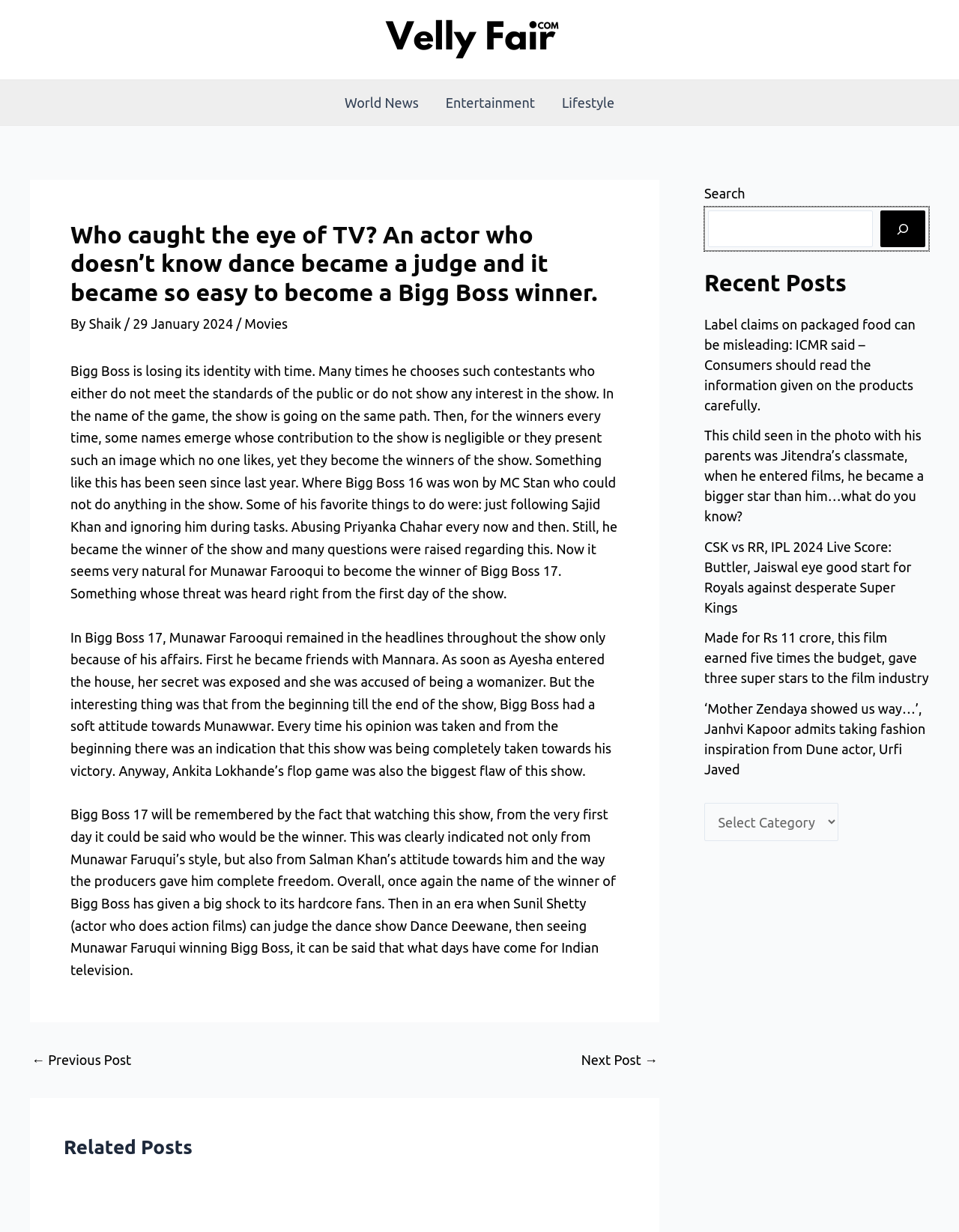Determine the bounding box coordinates for the UI element described. Format the coordinates as (top-left x, top-left y, bottom-right x, bottom-right y) and ensure all values are between 0 and 1. Element description: Movies

[0.255, 0.257, 0.3, 0.269]